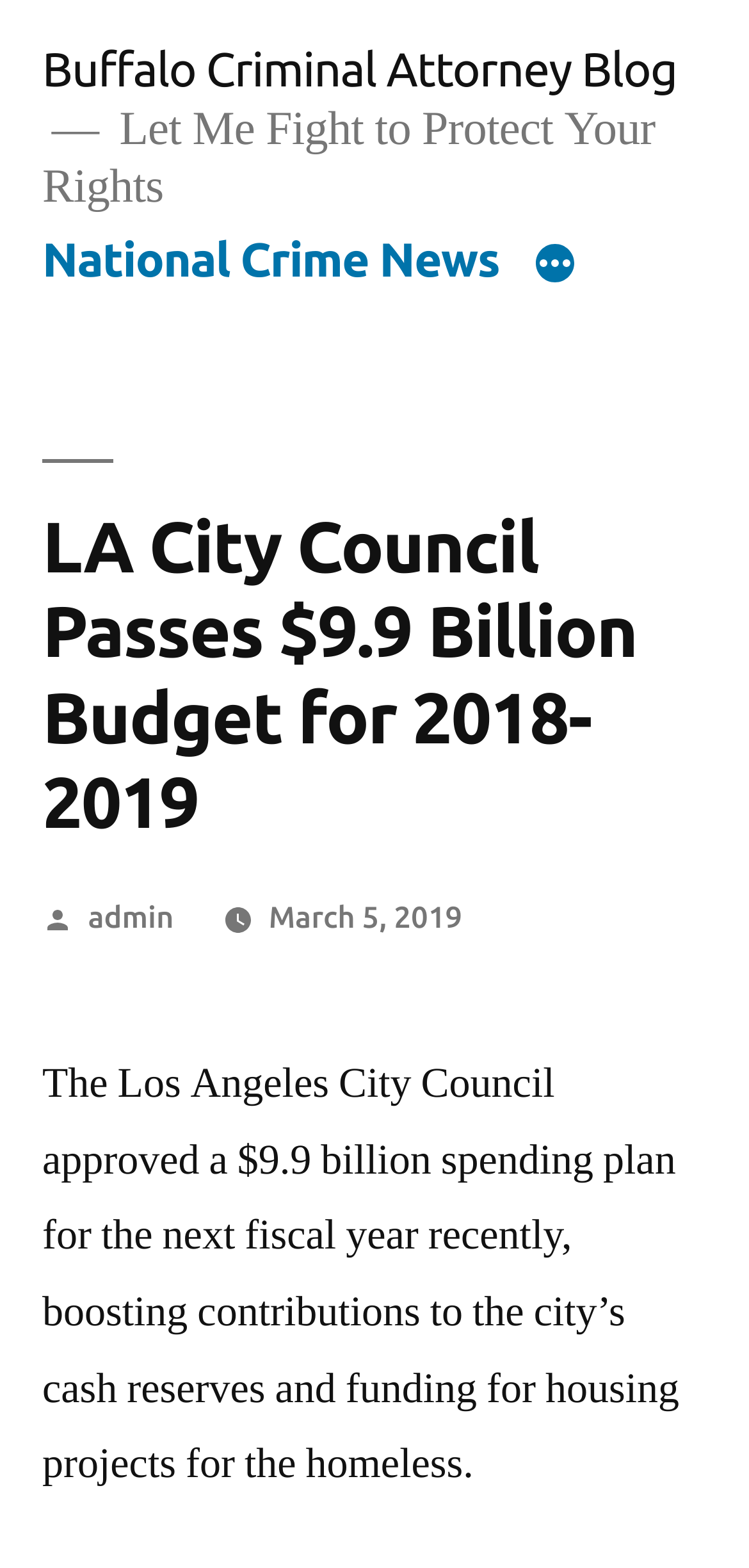What is the purpose of the budget?
Answer the question with just one word or phrase using the image.

housing projects for the homeless